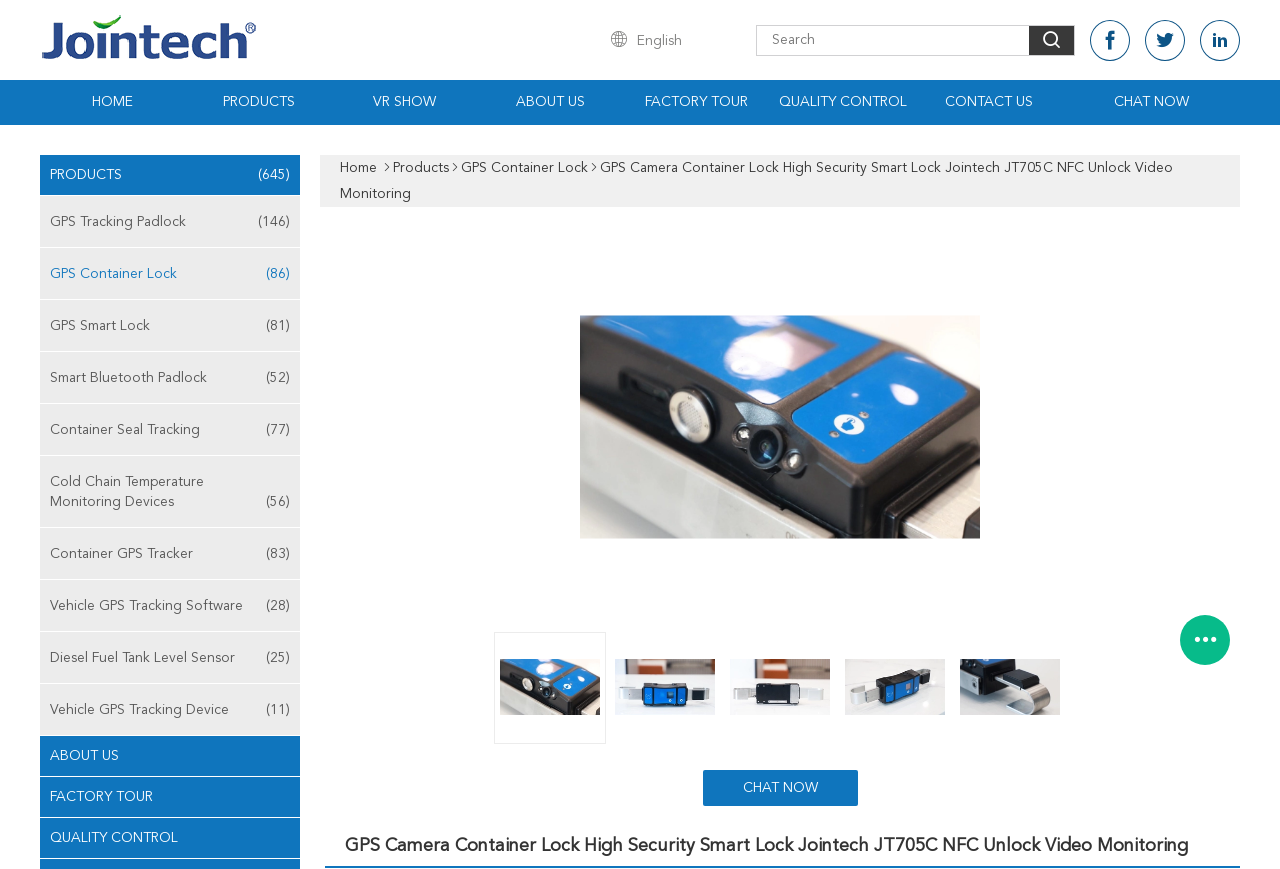Please identify the bounding box coordinates of where to click in order to follow the instruction: "View product details of GPS Camera Container Lock".

[0.453, 0.363, 0.766, 0.62]